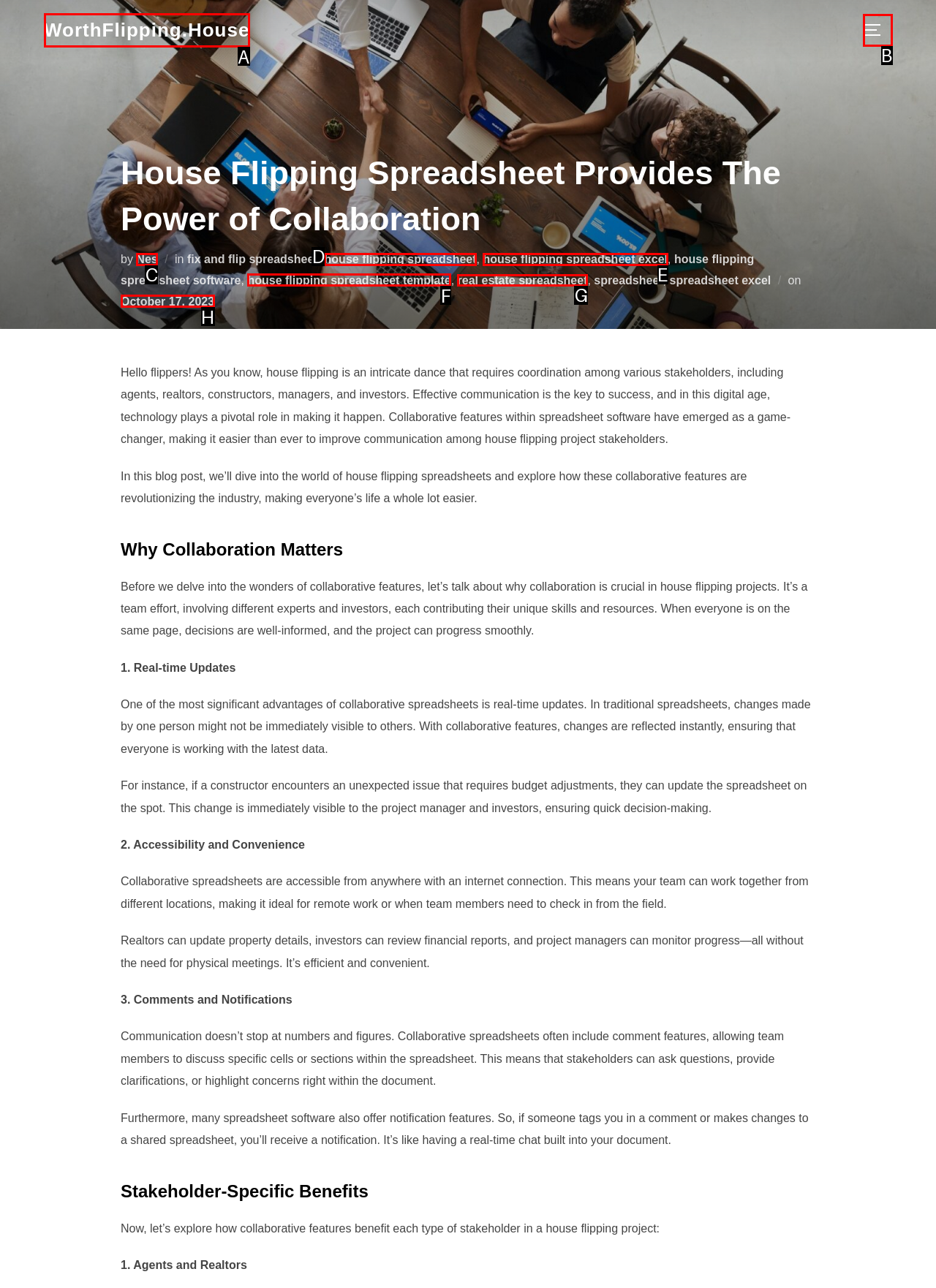Tell me which one HTML element I should click to complete the following task: Explore the real estate spreadsheet link Answer with the option's letter from the given choices directly.

G